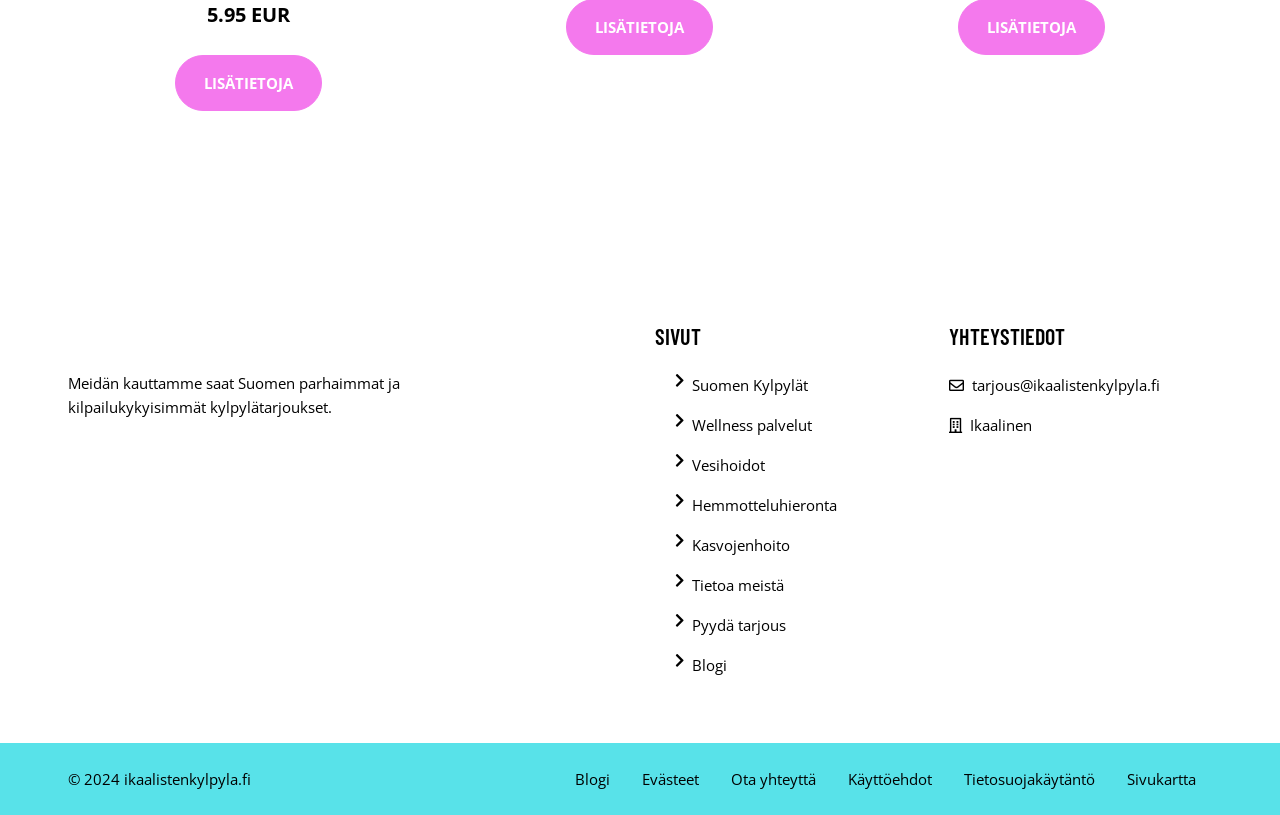What is the location?
Provide a detailed answer to the question, using the image to inform your response.

The location is mentioned in a link element with the bounding box coordinates [0.758, 0.51, 0.806, 0.534]. The text content of this element is 'Ikaalinen', which is a municipality in Finland.